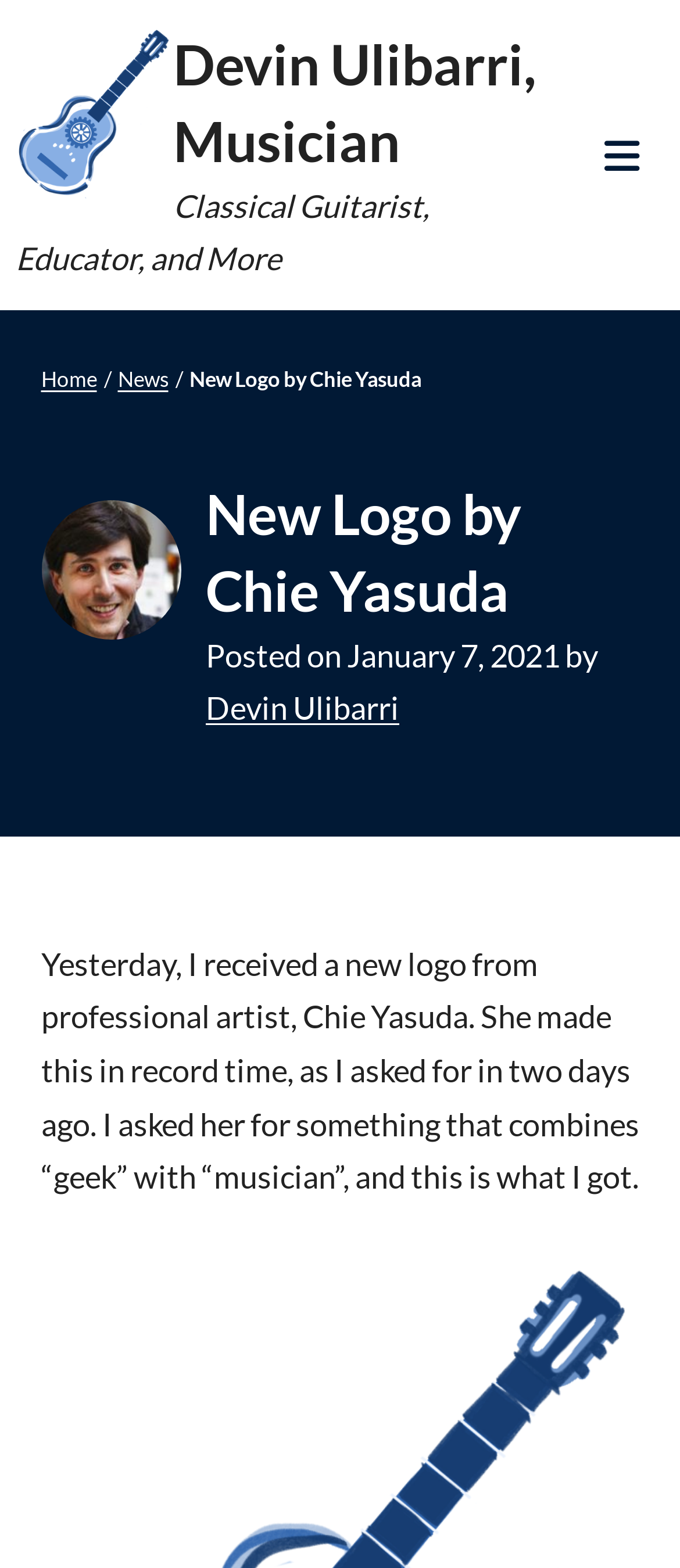What is the name of the artist who created the new logo?
Please provide a comprehensive answer based on the details in the screenshot.

I found the answer by reading the text content of the StaticText element which says 'Yesterday, I received a new logo from professional artist, Chie Yasuda.'